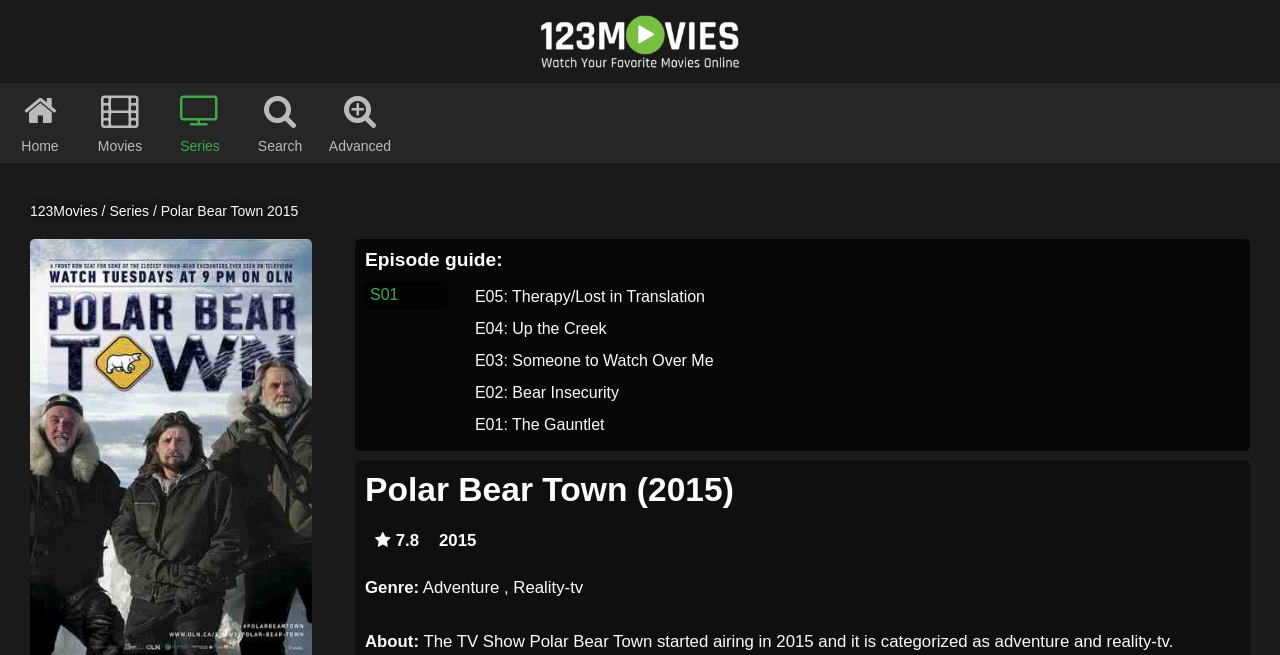Please use the details from the image to answer the following question comprehensively:
What is the name of the episode guide?

I found the answer by looking at the section of the webpage that lists the episodes. The title of this section is 'Episode guide:'.